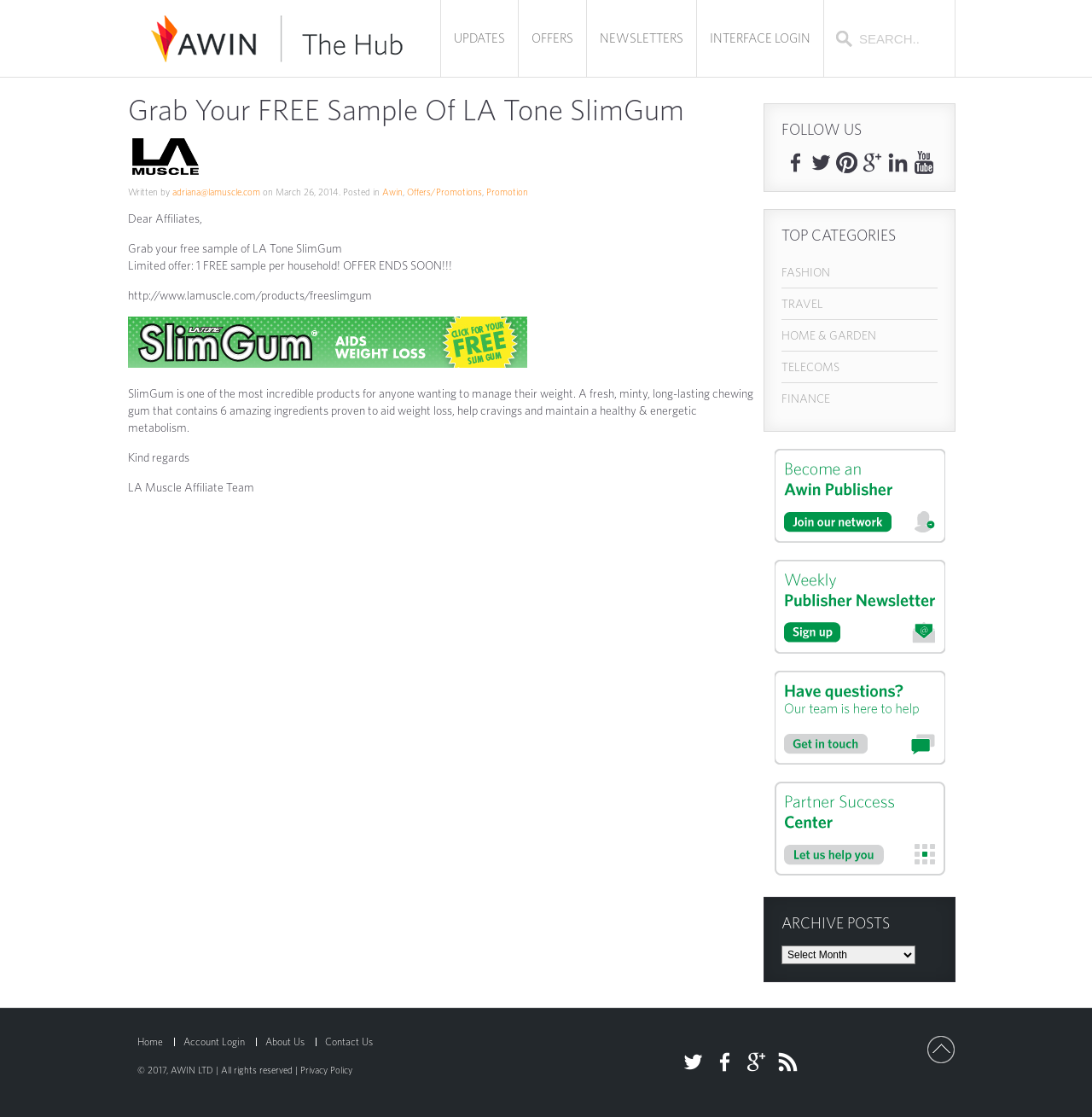Write an exhaustive caption that covers the webpage's main aspects.

This webpage is titled "The Hub" and has a prominent header section at the top with a logo and navigation links to "UPDATES", "OFFERS", "NEWSLETTERS", and "INTERFACE LOGIN". On the top right, there is a search bar with a textbox.

Below the header, there is a main article section that takes up most of the page. The article has a heading "Grab Your FREE Sample Of LA Tone SlimGum" and features an image. The article text is written by "adriana@lamuscle.com" and is dated "March 26, 2014". It is categorized under "Awin", "Offers/Promotions", and "Promotion".

The article content starts with a greeting "Dear Affiliates" and introduces a limited offer for a free sample of LA Tone SlimGum. It provides a link to the product page and describes the product as a fresh, minty, long-lasting chewing gum that aids weight loss and maintains a healthy metabolism. The article ends with a signature from the "LA Muscle Affiliate Team".

On the right side of the page, there is a complementary section with headings "FOLLOW US" and "TOP CATEGORIES". Under "FOLLOW US", there are six social media links. Under "TOP CATEGORIES", there are five links to categories such as "FASHION", "TRAVEL", and "FINANCE". Below this section, there are four links with images, including "Become Awin Publisher", "weeklypubnewssignup", "questions contact us", and "Partner Success Center".

At the bottom of the page, there is an "ARCHIVE POSTS" section with a dropdown combobox. The footer section has a copyright notice and links to "Home", "Account Login", "About Us", "Contact Us", and "Privacy Policy".